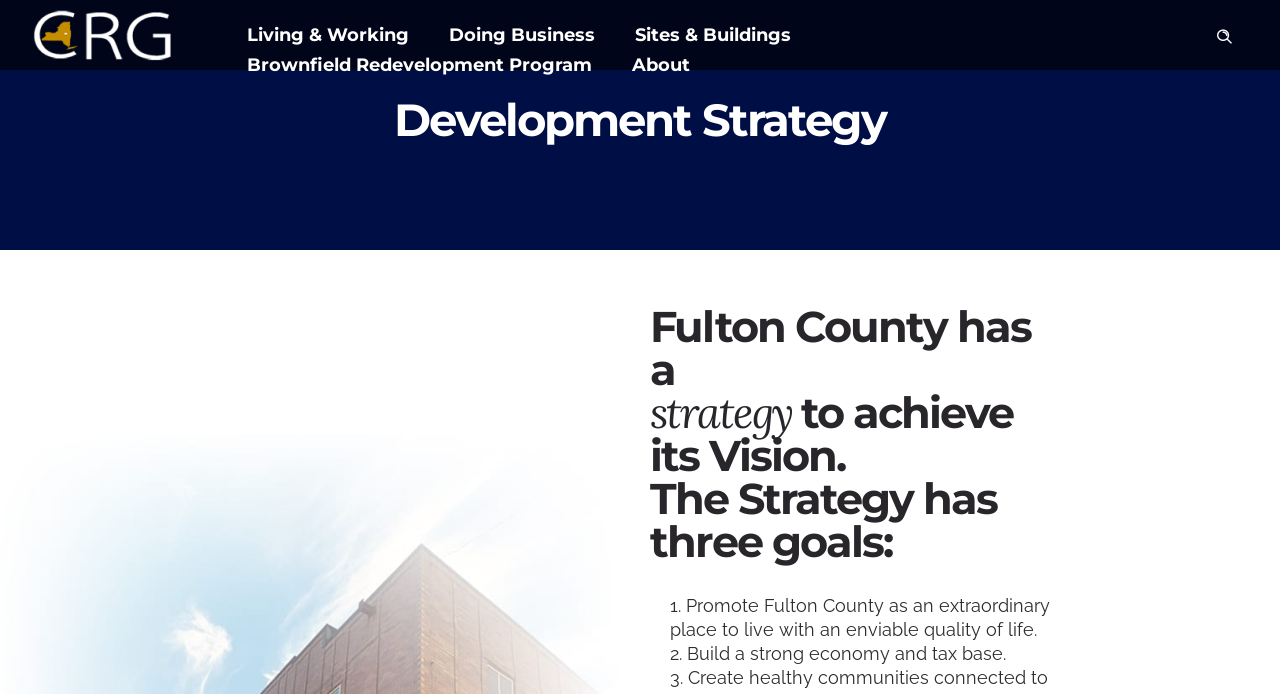Respond to the following question using a concise word or phrase: 
What is the purpose of the Fulton County Center For Regional Growth?

Not explicitly stated